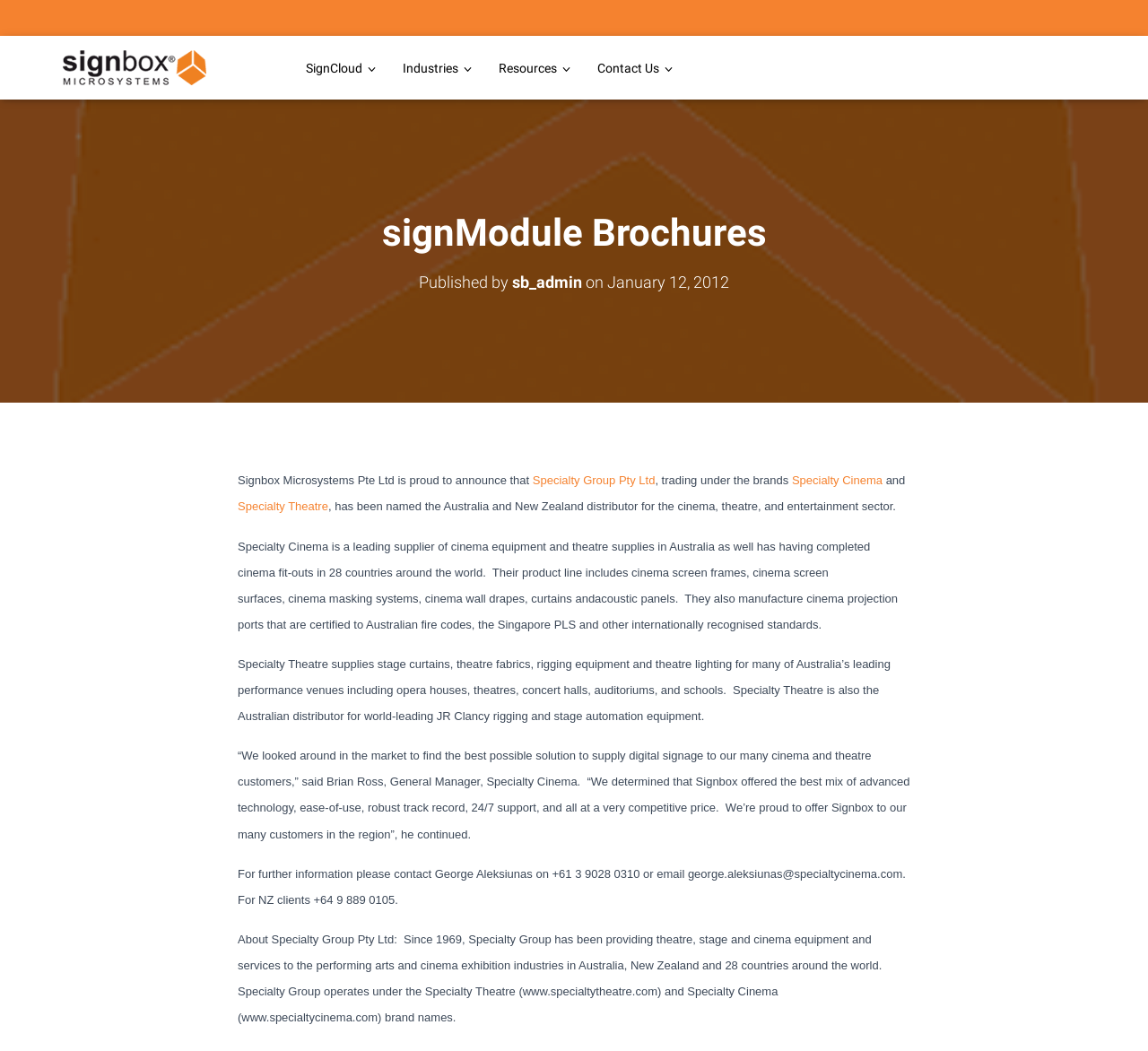Using the description: "About", identify the bounding box of the corresponding UI element in the screenshot.

None